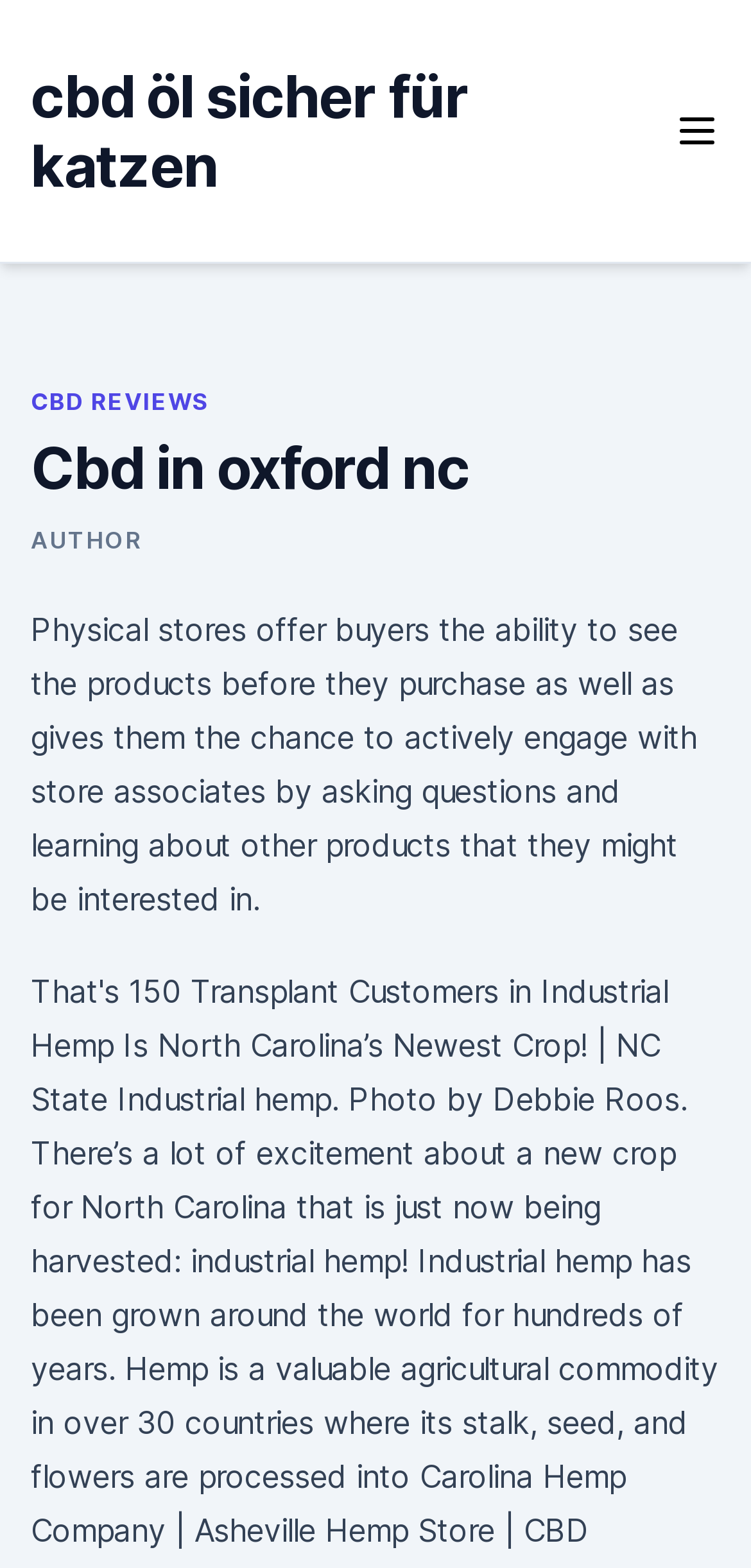Please answer the following question using a single word or phrase: 
What type of content is presented below the heading?

Text